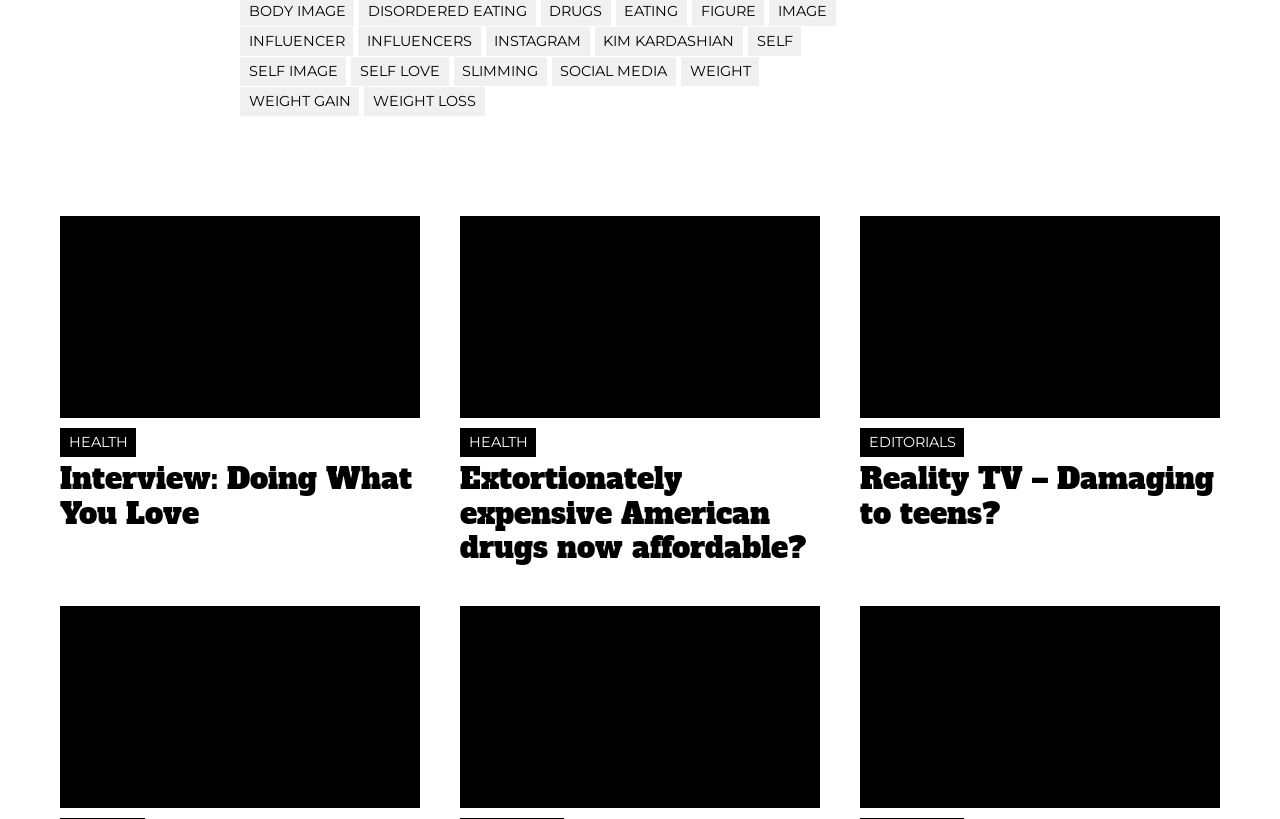Calculate the bounding box coordinates for the UI element based on the following description: "Interview: Doing What You Love". Ensure the coordinates are four float numbers between 0 and 1, i.e., [left, top, right, bottom].

[0.047, 0.564, 0.328, 0.649]